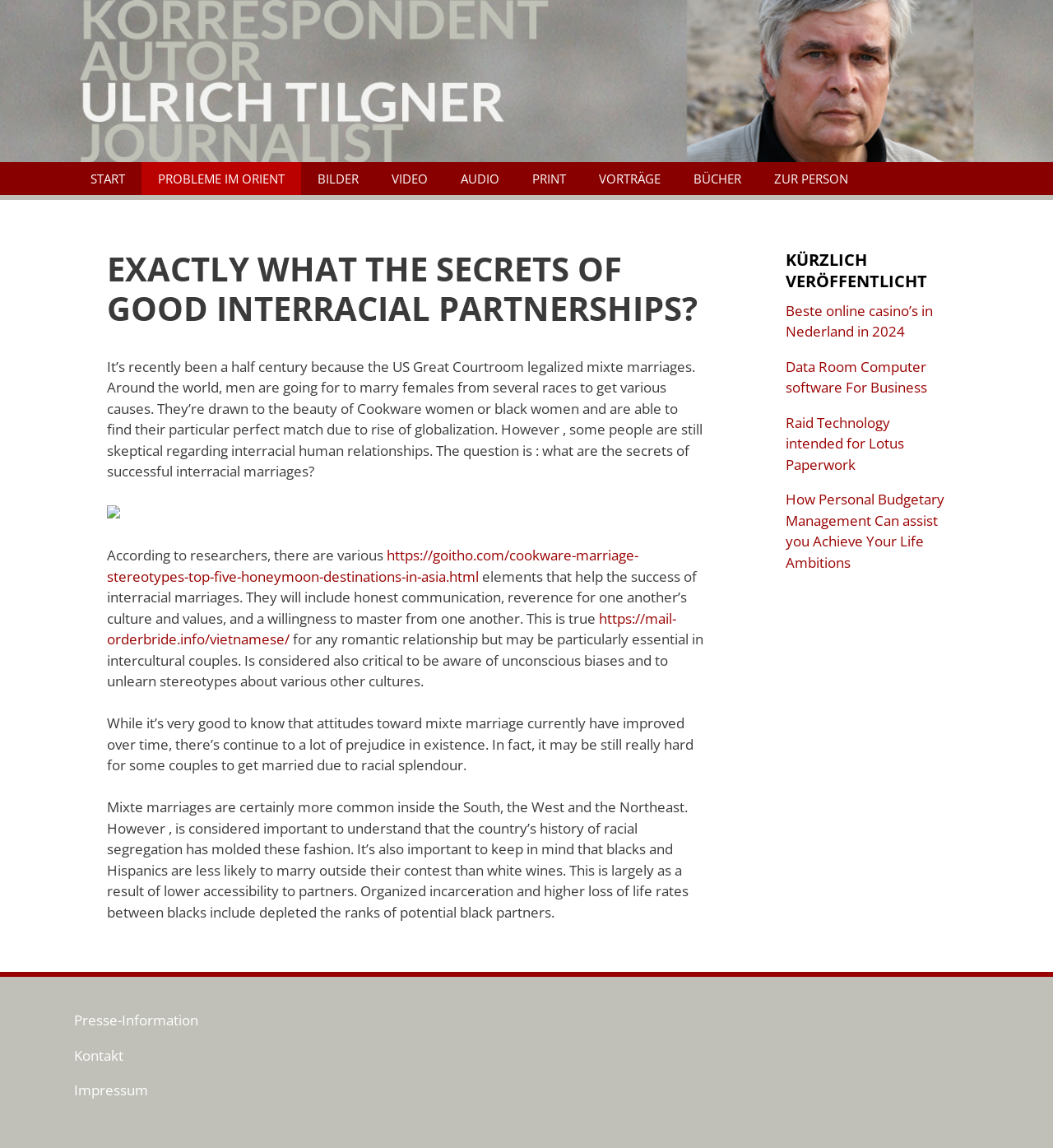Please specify the coordinates of the bounding box for the element that should be clicked to carry out this instruction: "Click on the 'START' link". The coordinates must be four float numbers between 0 and 1, formatted as [left, top, right, bottom].

[0.07, 0.141, 0.134, 0.17]